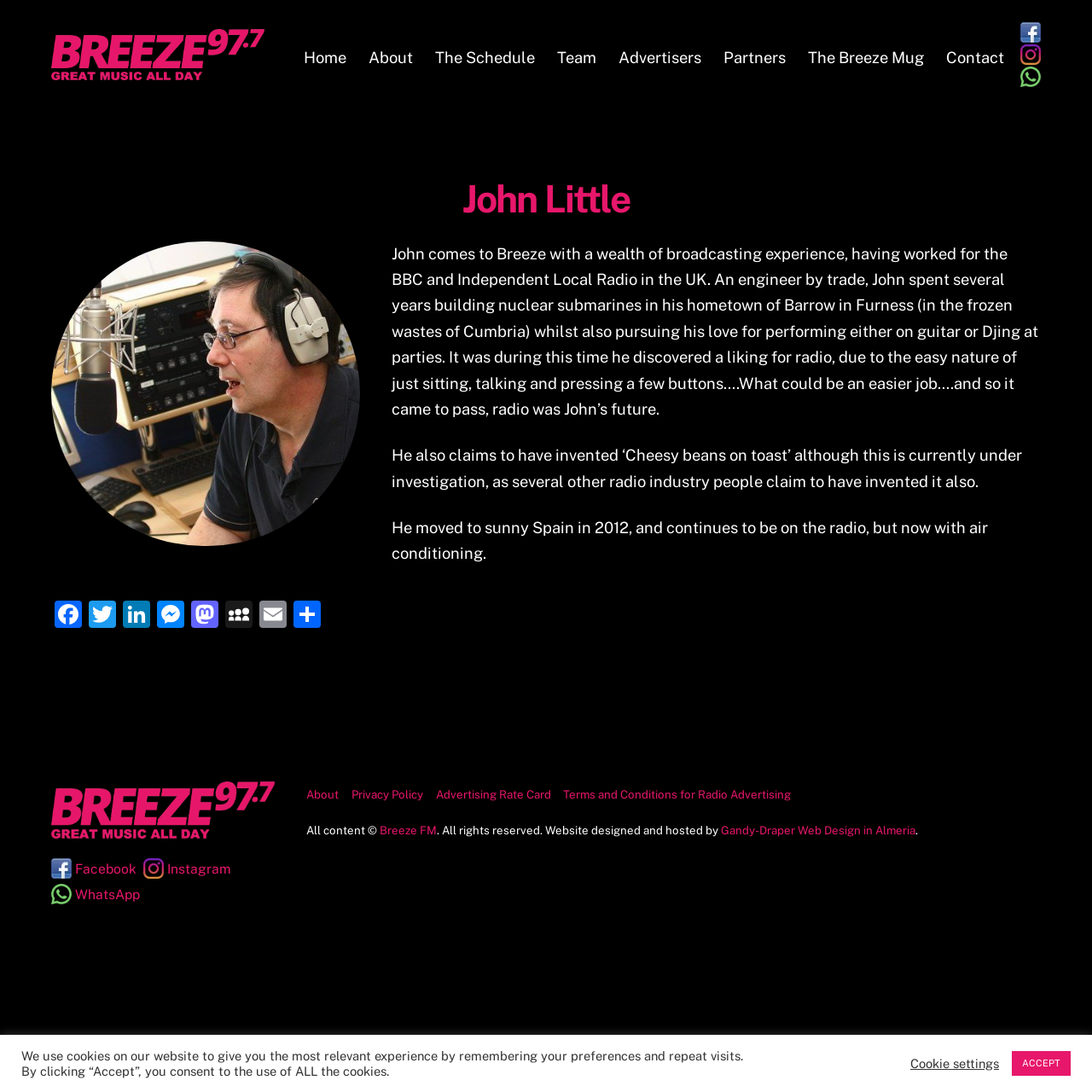Provide a short answer using a single word or phrase for the following question: 
What is the name of the radio station John Little works for?

Breeze FM